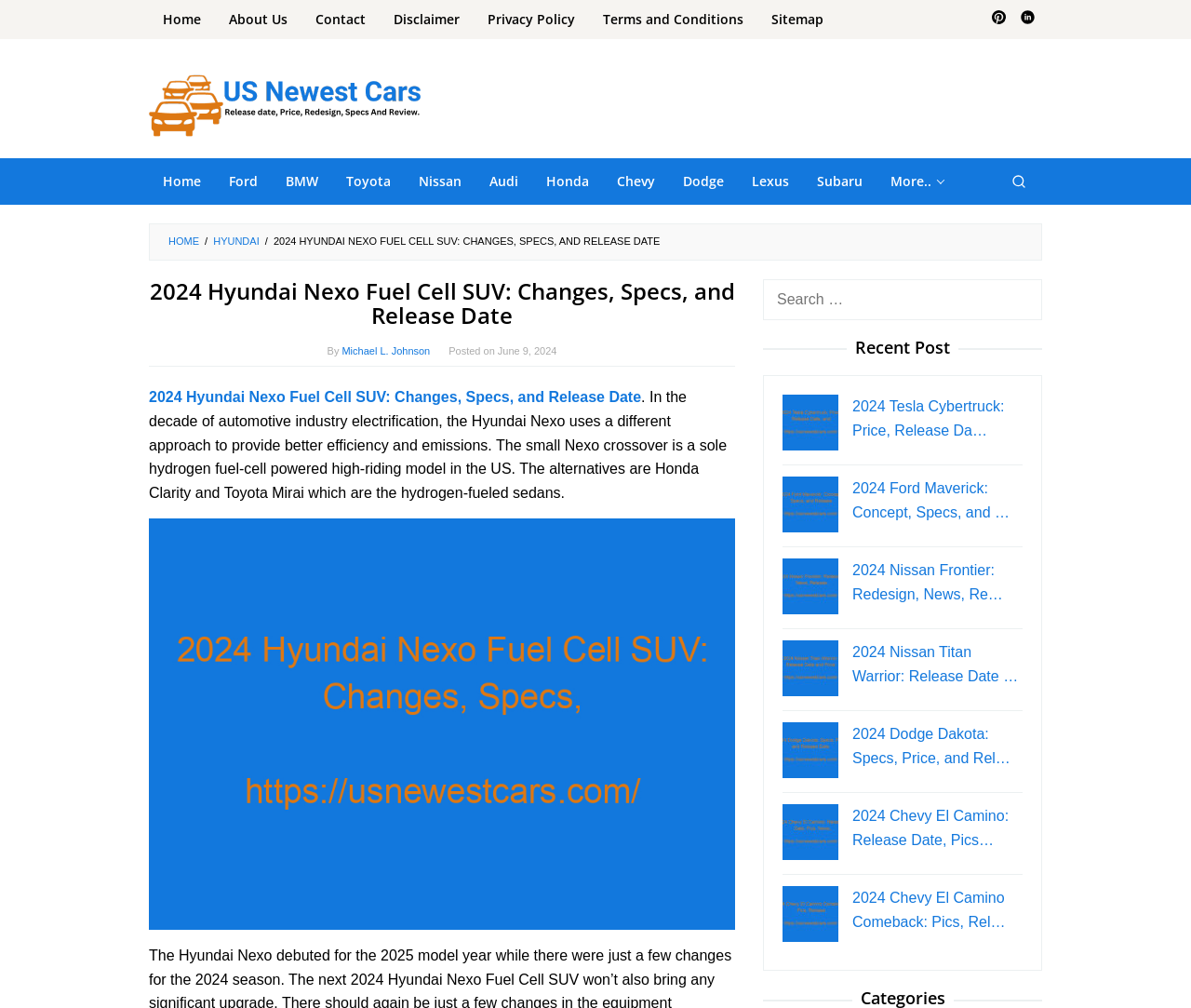How many recent posts are listed on this webpage?
Provide a short answer using one word or a brief phrase based on the image.

5